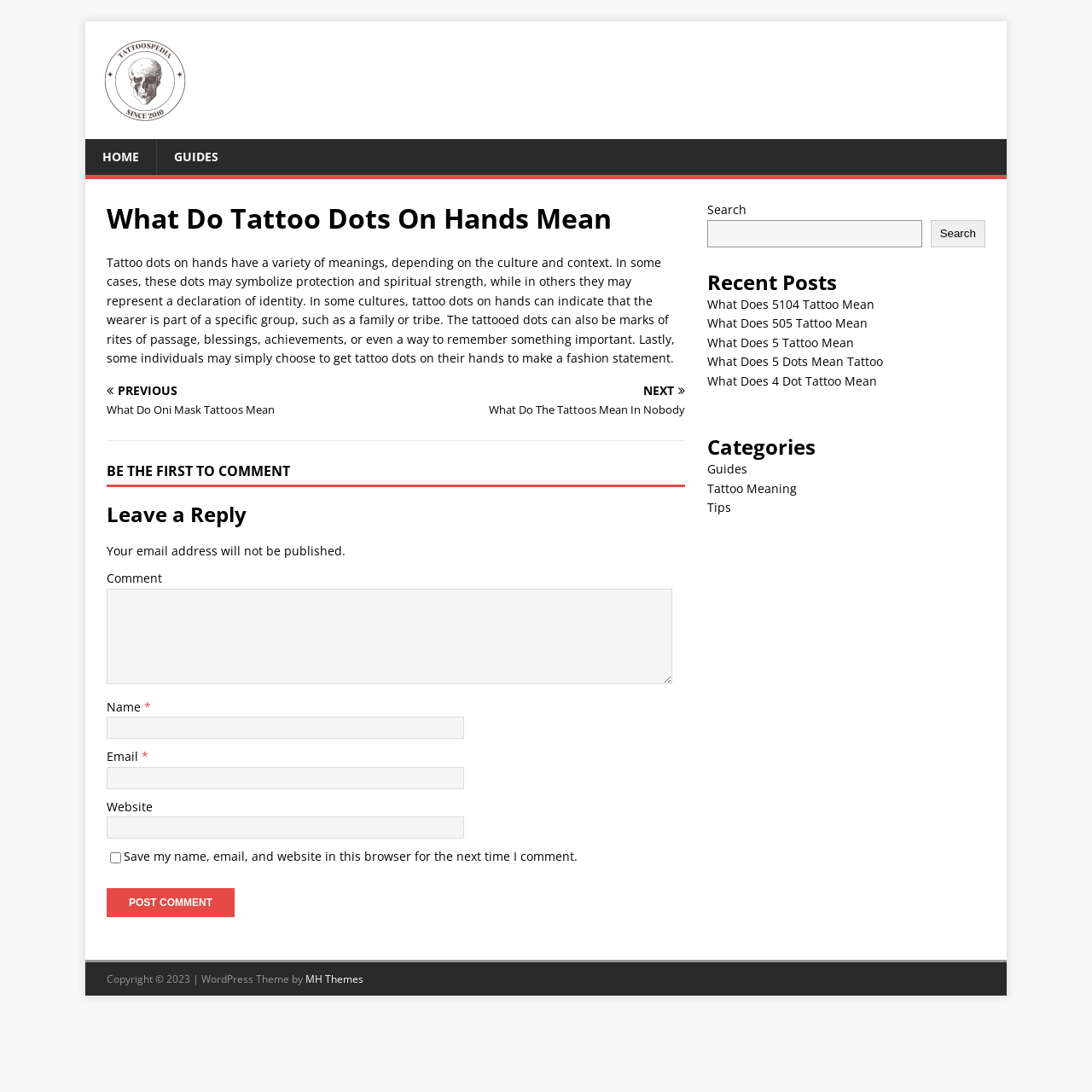From the element description: "MH Themes", extract the bounding box coordinates of the UI element. The coordinates should be expressed as four float numbers between 0 and 1, in the order [left, top, right, bottom].

[0.28, 0.89, 0.333, 0.903]